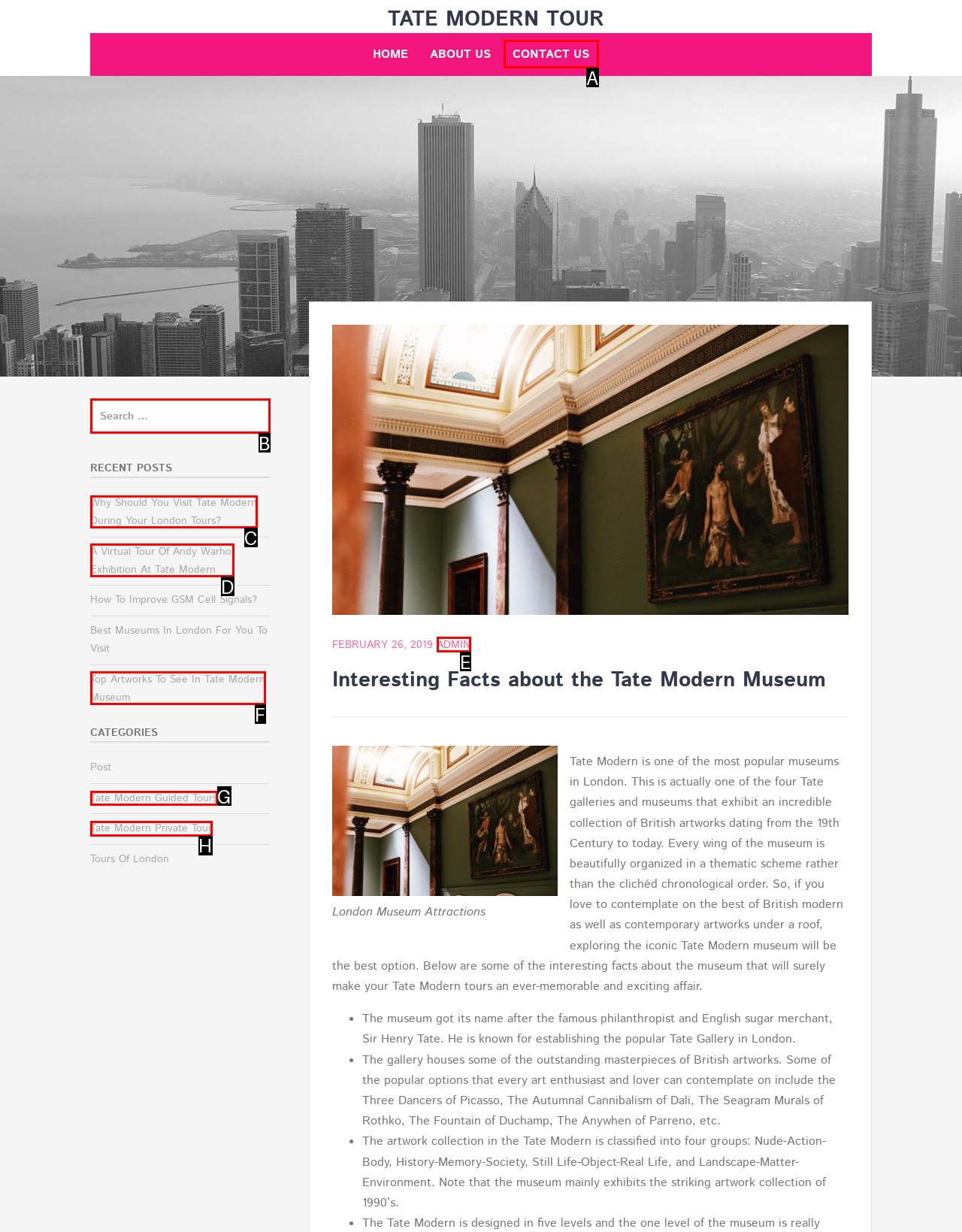Tell me which UI element to click to fulfill the given task: Explore the 'Tate Modern Guided Tours' category. Respond with the letter of the correct option directly.

G